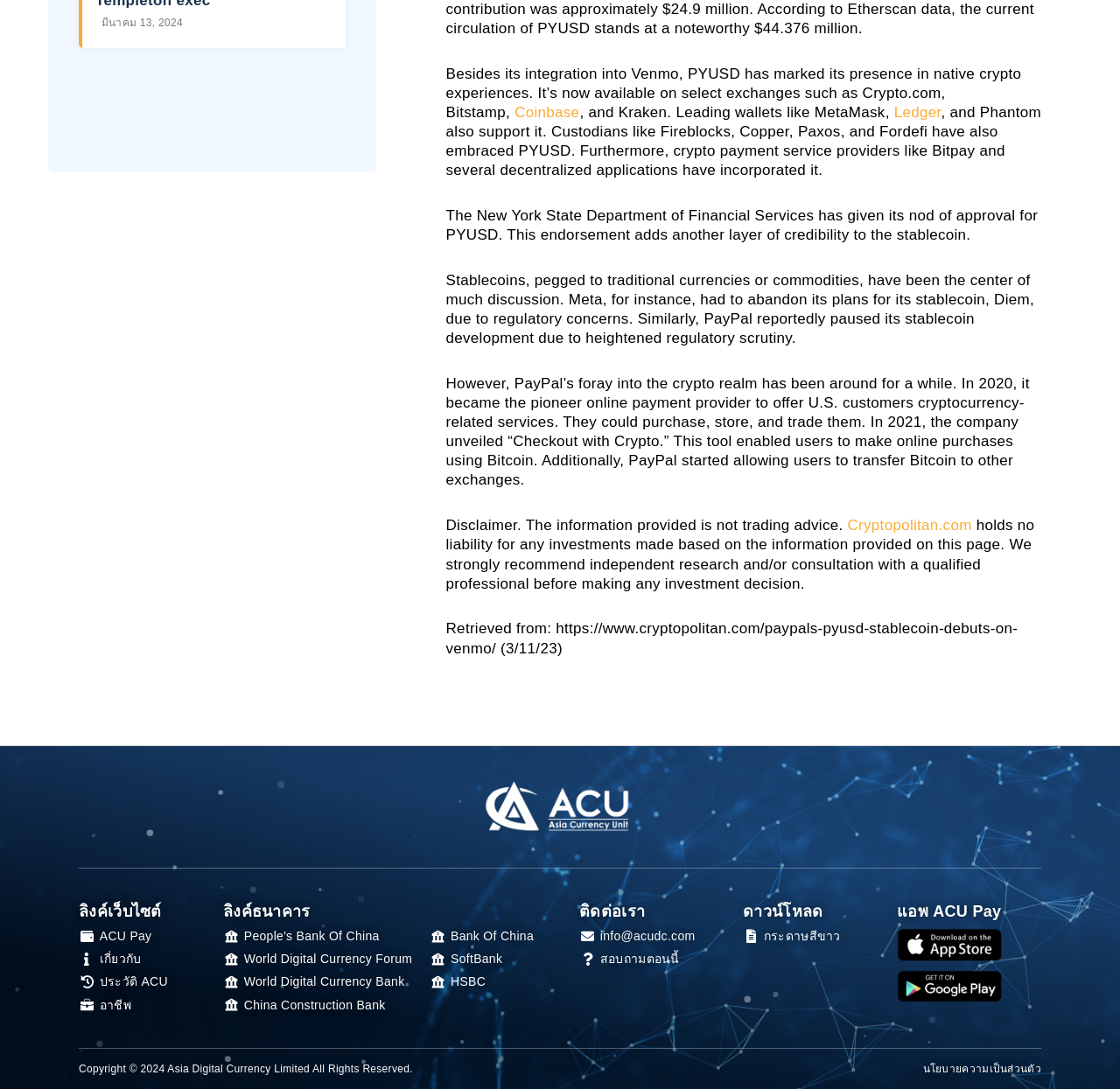Which company's foray into the crypto realm is mentioned in the article?
From the image, provide a succinct answer in one word or a short phrase.

PayPal